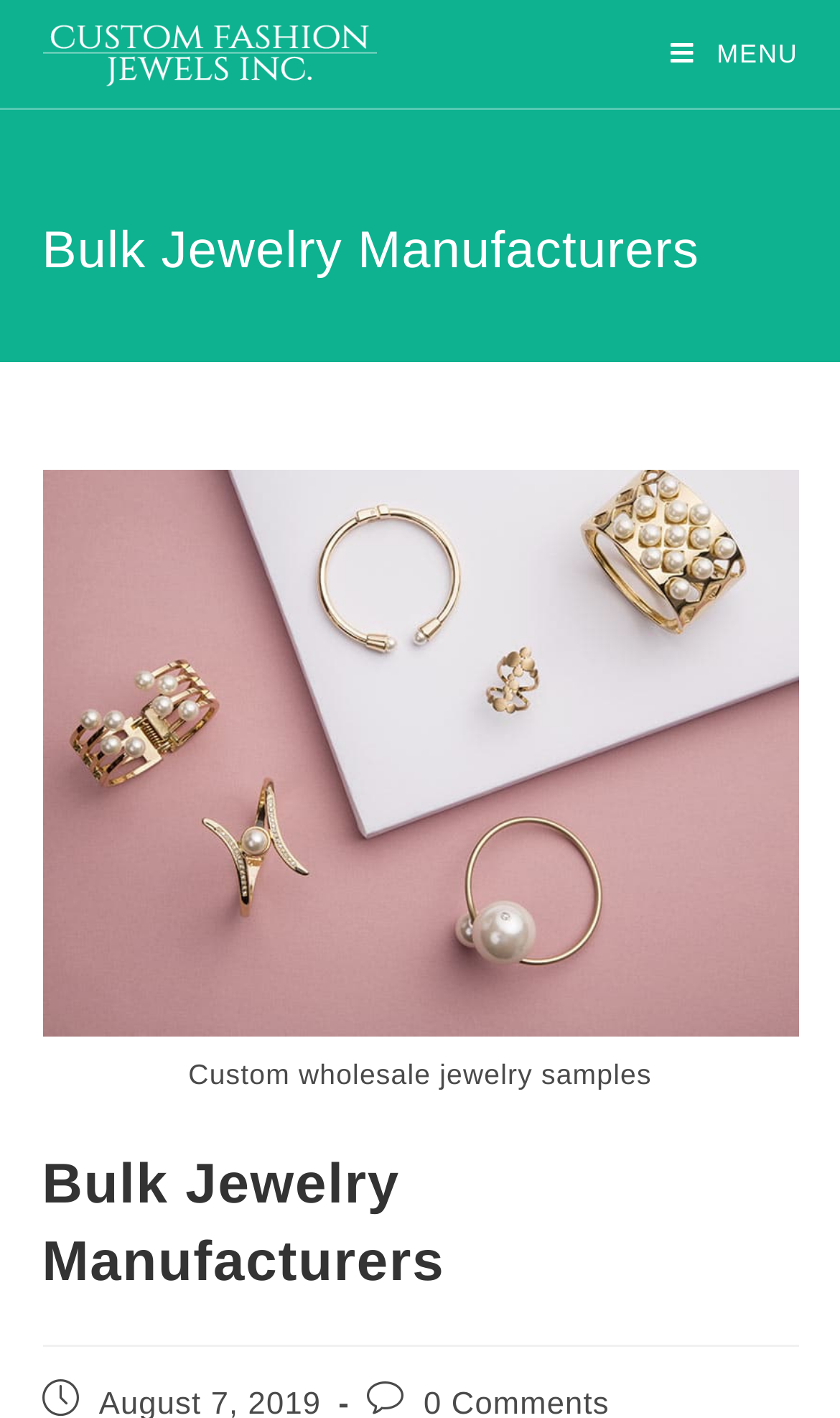Explain the features and main sections of the webpage comprehensively.

The webpage is about Custom Fashion Jewels Inc, a bulk jewelry manufacturer. At the top left corner, there is a logo of Custom Fashion Jewels, which is an image with a link. To the right of the logo, there is a link labeled "Mobile Menu" with a "MENU" text next to it. 

Below the logo and the menu link, there is a large header that spans the entire width of the page, which reads "Bulk Jewelry Manufacturers". Below this header, there is a large image that takes up most of the page's height, with a description "You are currently viewing Bulk Jewelry Manufacturers". 

At the bottom of the page, there is a smaller header that reads "Bulk Jewelry Manufacturers" again. Above this header, there is a text that says "Custom wholesale jewelry samples".